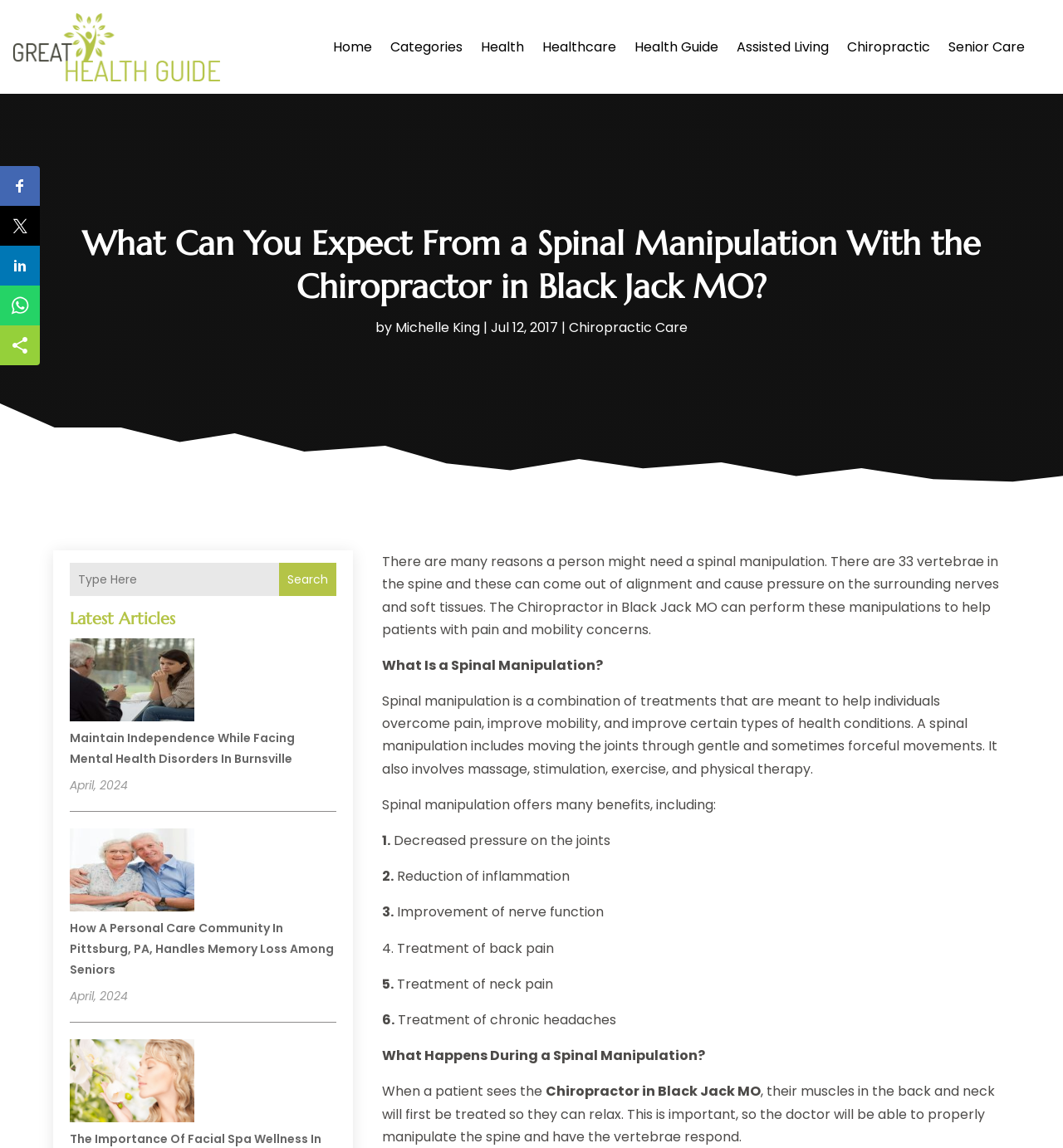Given the description: "Assisted Living", determine the bounding box coordinates of the UI element. The coordinates should be formatted as four float numbers between 0 and 1, [left, top, right, bottom].

[0.693, 0.011, 0.78, 0.071]